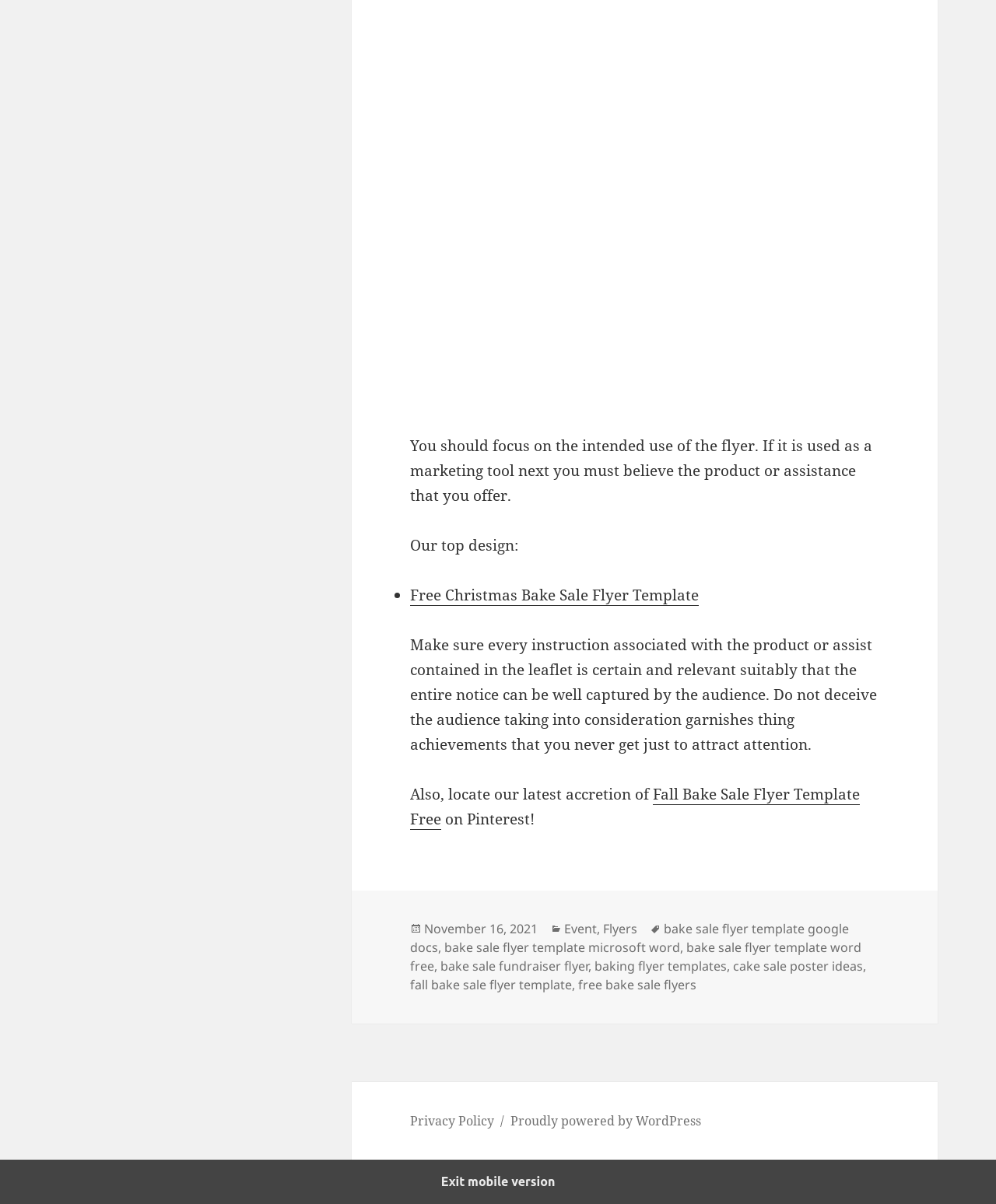Provide the bounding box coordinates for the specified HTML element described in this description: "Proudly powered by WordPress". The coordinates should be four float numbers ranging from 0 to 1, in the format [left, top, right, bottom].

[0.513, 0.924, 0.704, 0.939]